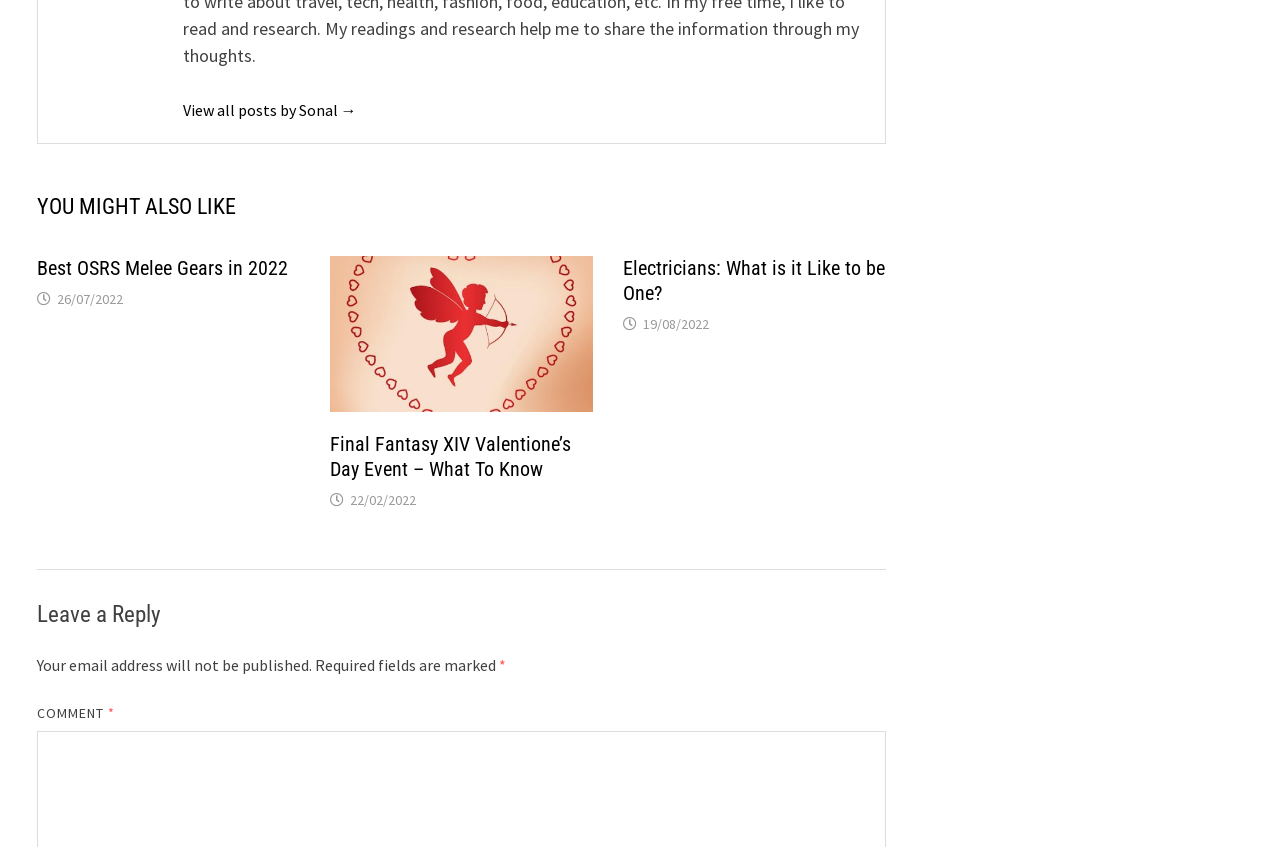Provide a brief response in the form of a single word or phrase:
What is the date of the second article?

22/02/2022